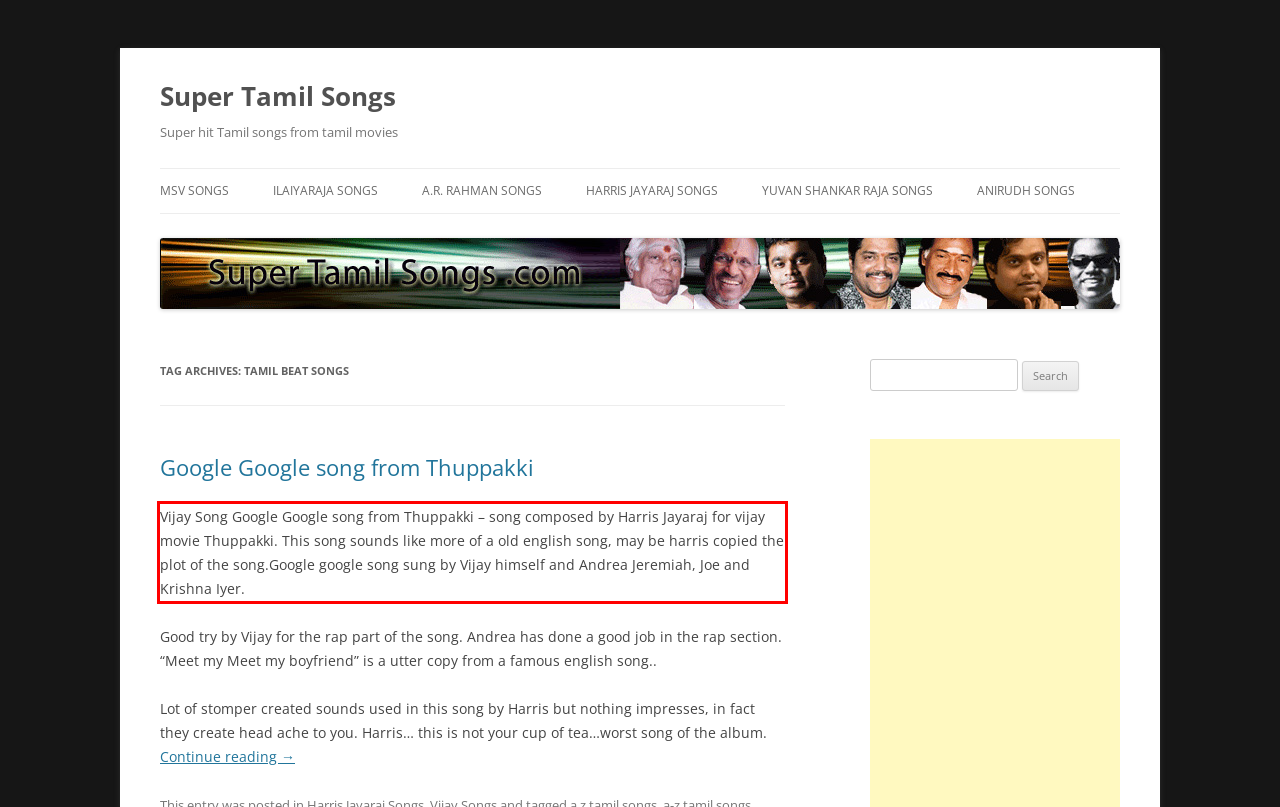You have a screenshot of a webpage with a red bounding box. Use OCR to generate the text contained within this red rectangle.

Vijay Song Google Google song from Thuppakki – song composed by Harris Jayaraj for vijay movie Thuppakki. This song sounds like more of a old english song, may be harris copied the plot of the song.Google google song sung by Vijay himself and Andrea Jeremiah, Joe and Krishna Iyer.